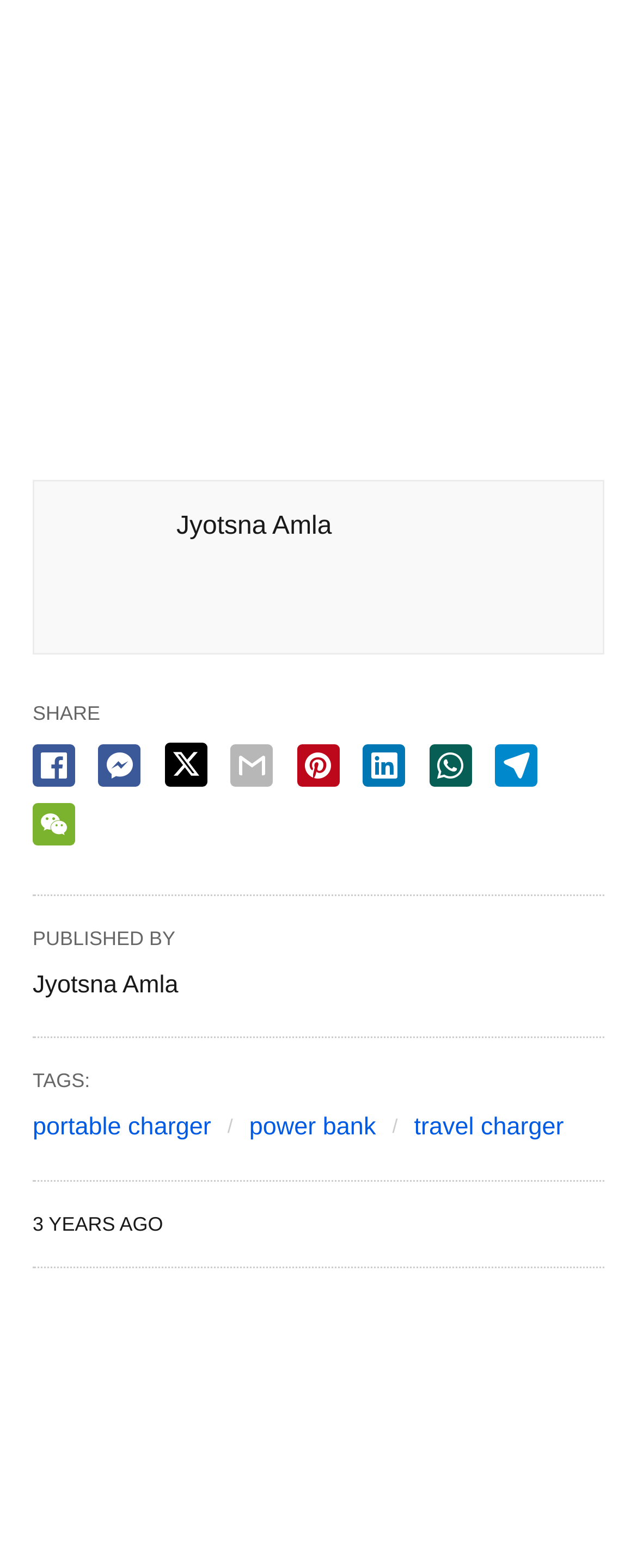Pinpoint the bounding box coordinates of the clickable area needed to execute the instruction: "Contact Jared via email". The coordinates should be specified as four float numbers between 0 and 1, i.e., [left, top, right, bottom].

None